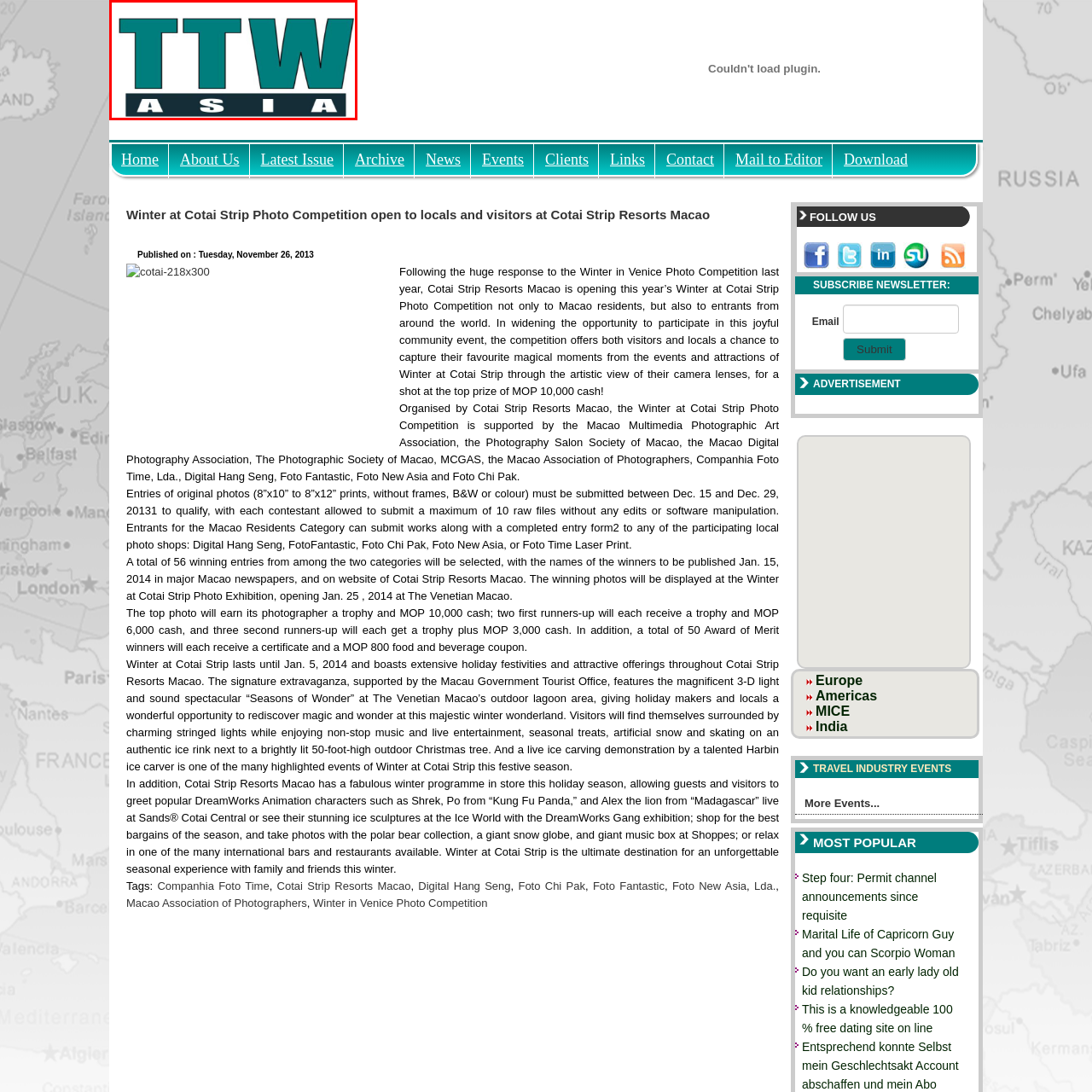What region does TTW Asia focus on?
Study the image framed by the red bounding box and answer the question in detail, relying on the visual clues provided.

The logo of TTW Asia prominently displays the word 'ASIA' below the letters 'TTW', indicating that the organization focuses on the Asian tourism and travel industry, promoting travel-related initiatives and events within the region.